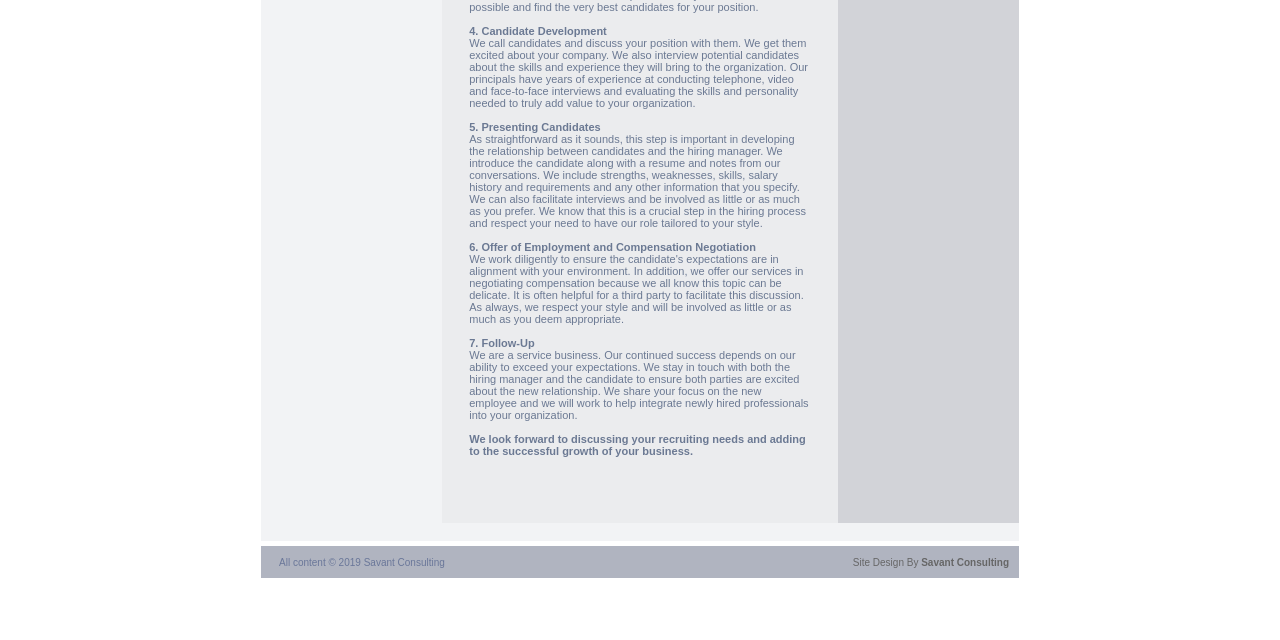Extract the bounding box of the UI element described as: "Site Design By Savant Consulting".

[0.518, 0.87, 0.796, 0.887]